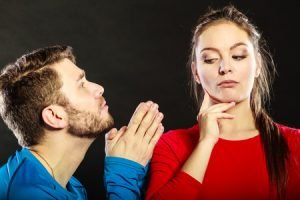What is the woman's facial expression?
Analyze the screenshot and provide a detailed answer to the question.

The woman's facial expression is one of contemplation or skepticism, as described in the caption, which states 'her expression one of contemplation or skepticism'.